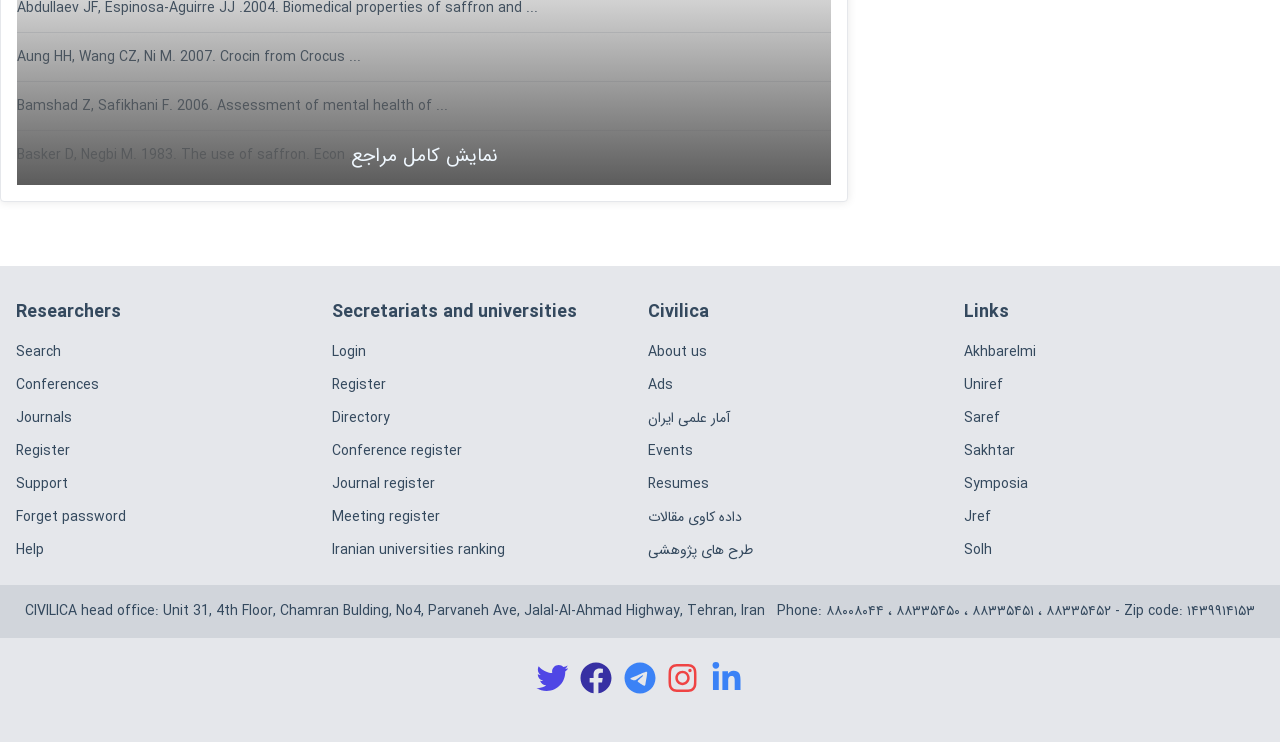Please mark the clickable region by giving the bounding box coordinates needed to complete this instruction: "Click on the 'Search' link".

[0.012, 0.461, 0.247, 0.489]